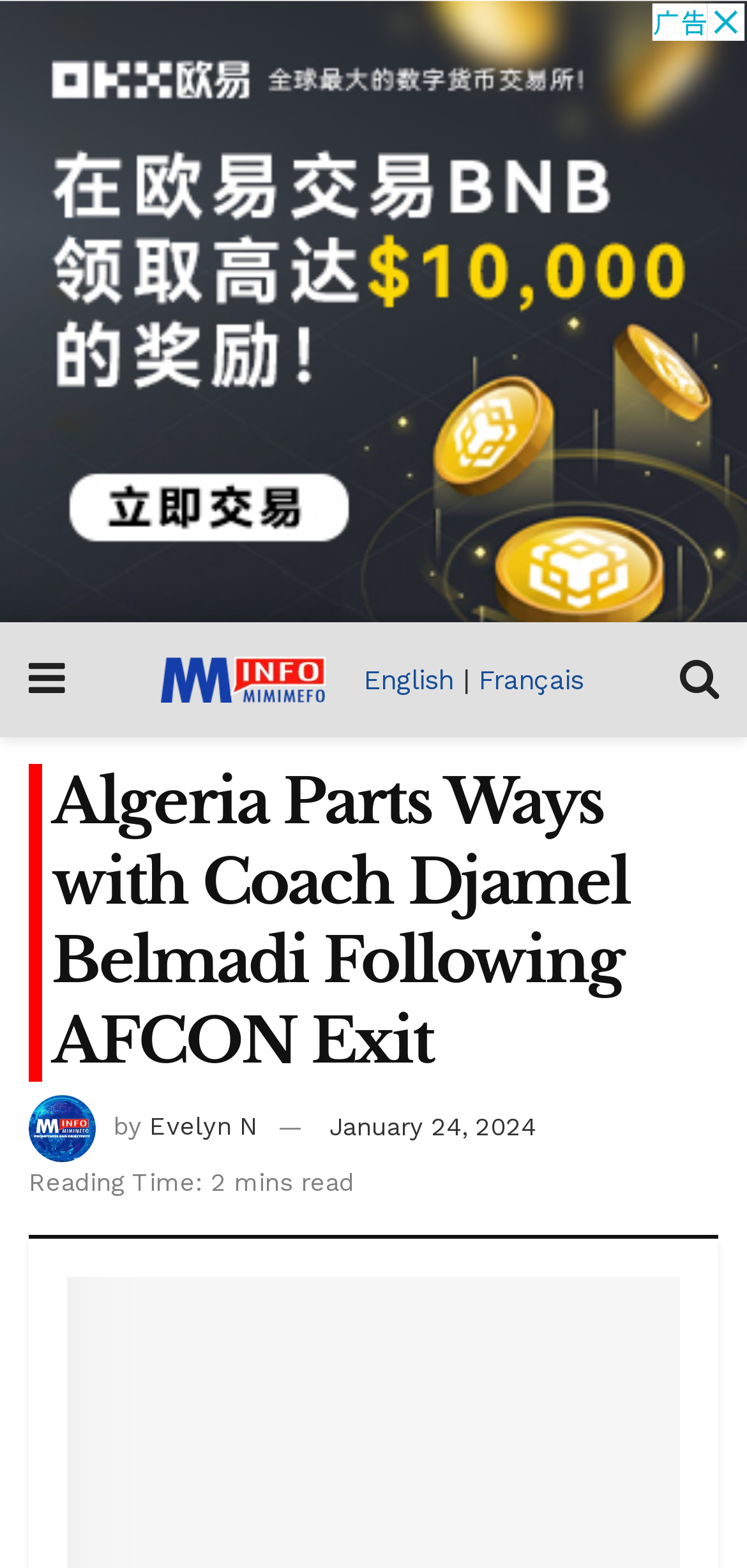Identify the text that serves as the heading for the webpage and generate it.

Algeria Parts Ways with Coach Djamel Belmadi Following AFCON Exit